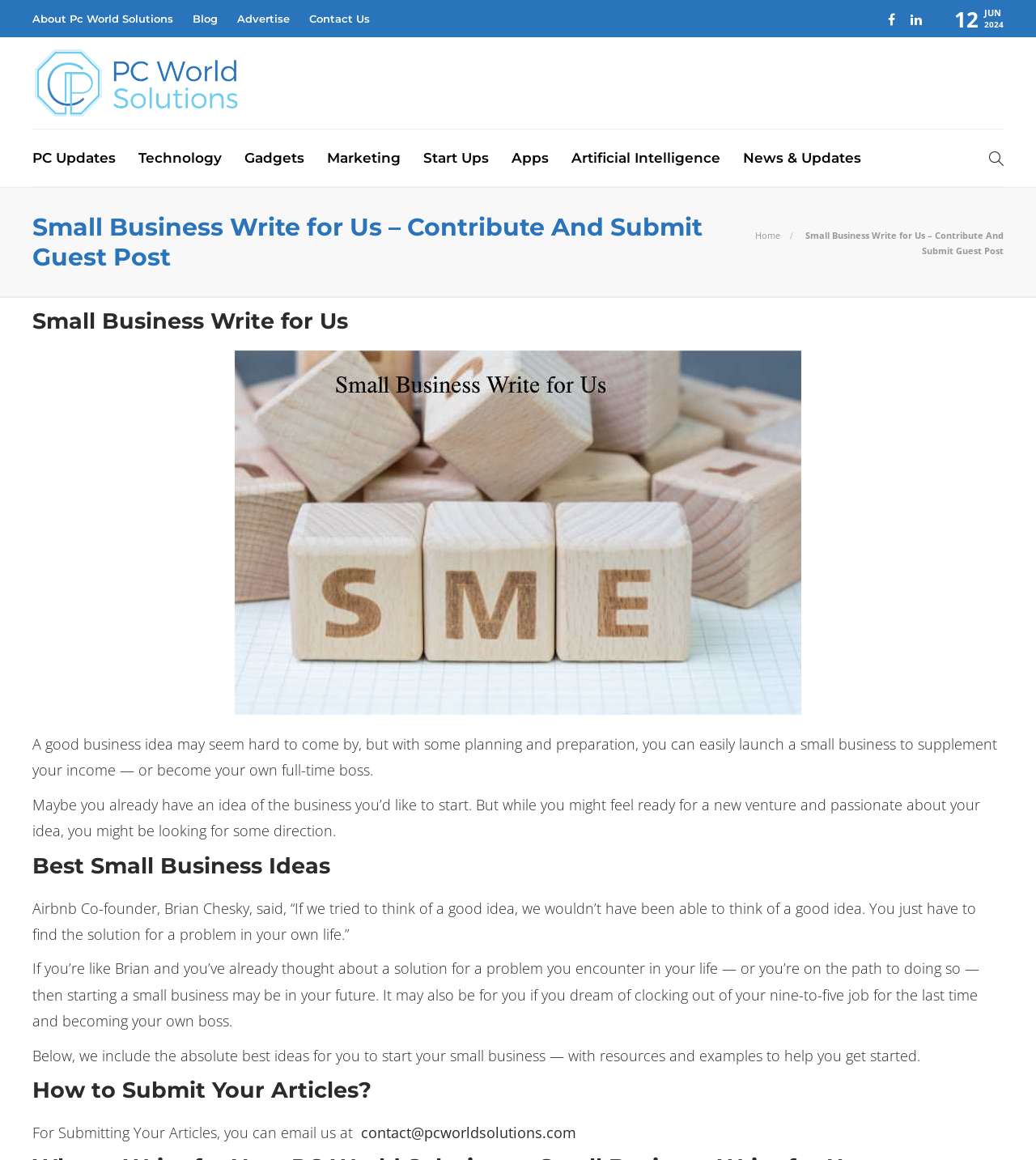Provide the bounding box coordinates in the format (top-left x, top-left y, bottom-right x, bottom-right y). All values are floating point numbers between 0 and 1. Determine the bounding box coordinate of the UI element described as: About Pc World Solutions

[0.031, 0.002, 0.167, 0.03]